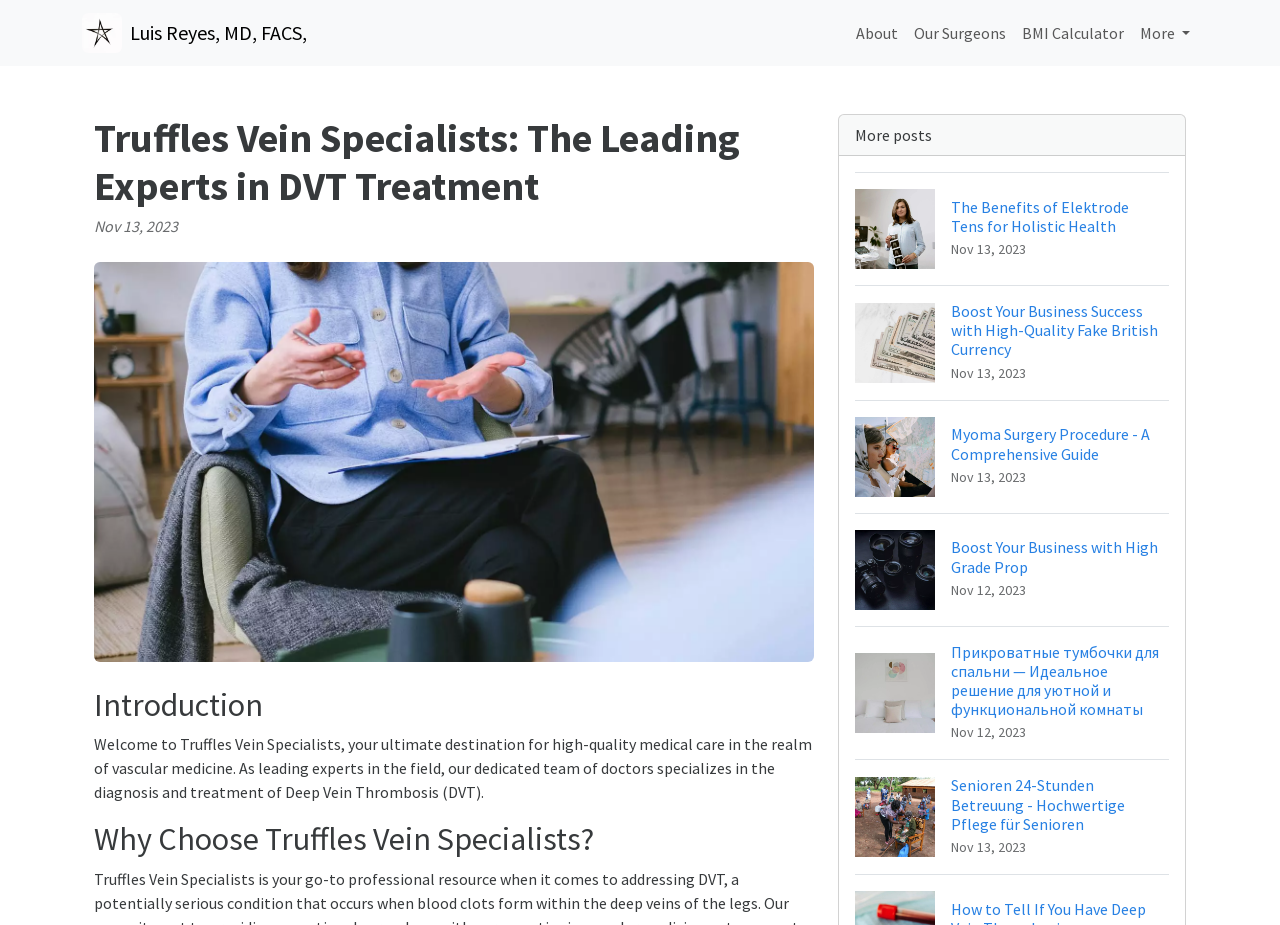Specify the bounding box coordinates of the area to click in order to follow the given instruction: "View Myoma Surgery Procedure - A Comprehensive Guide."

[0.668, 0.432, 0.913, 0.554]